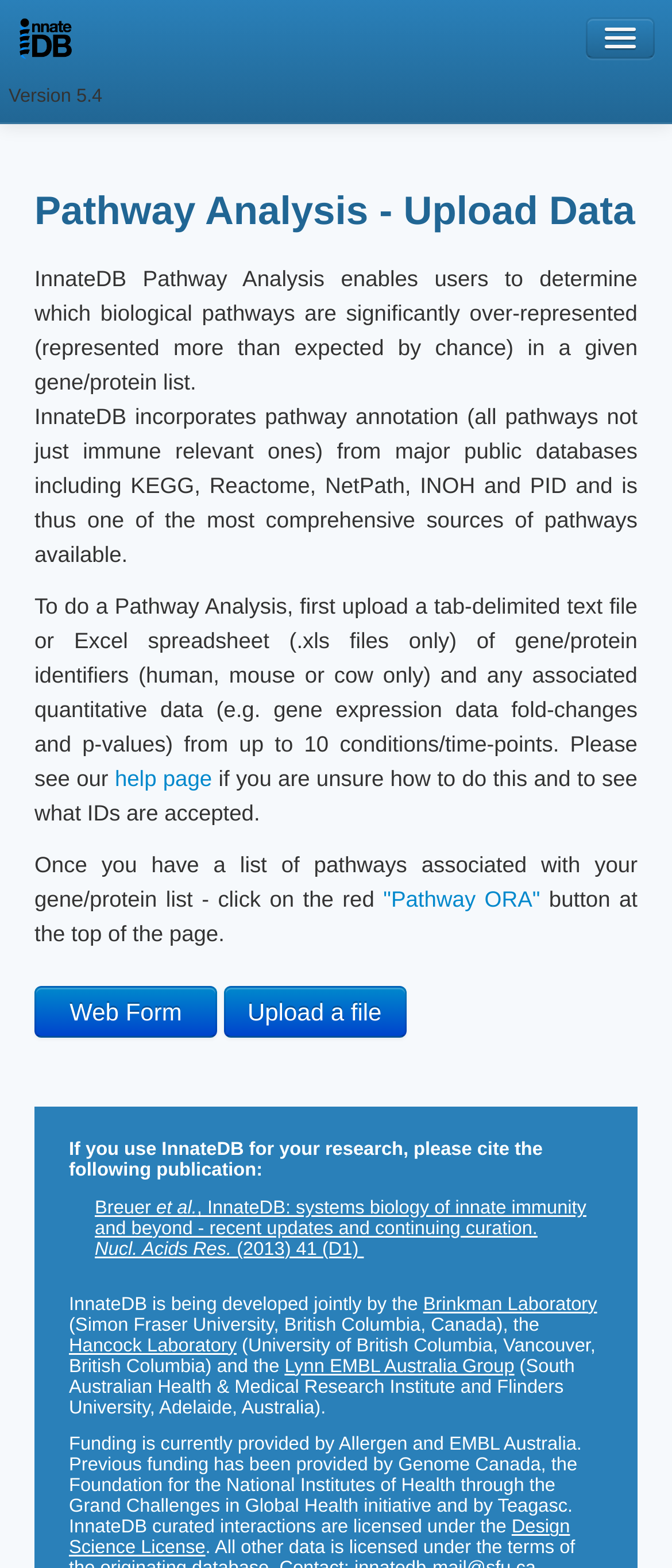Please identify the bounding box coordinates of the clickable region that I should interact with to perform the following instruction: "Go to the 'Help' page". The coordinates should be expressed as four float numbers between 0 and 1, i.e., [left, top, right, bottom].

[0.013, 0.357, 0.987, 0.399]